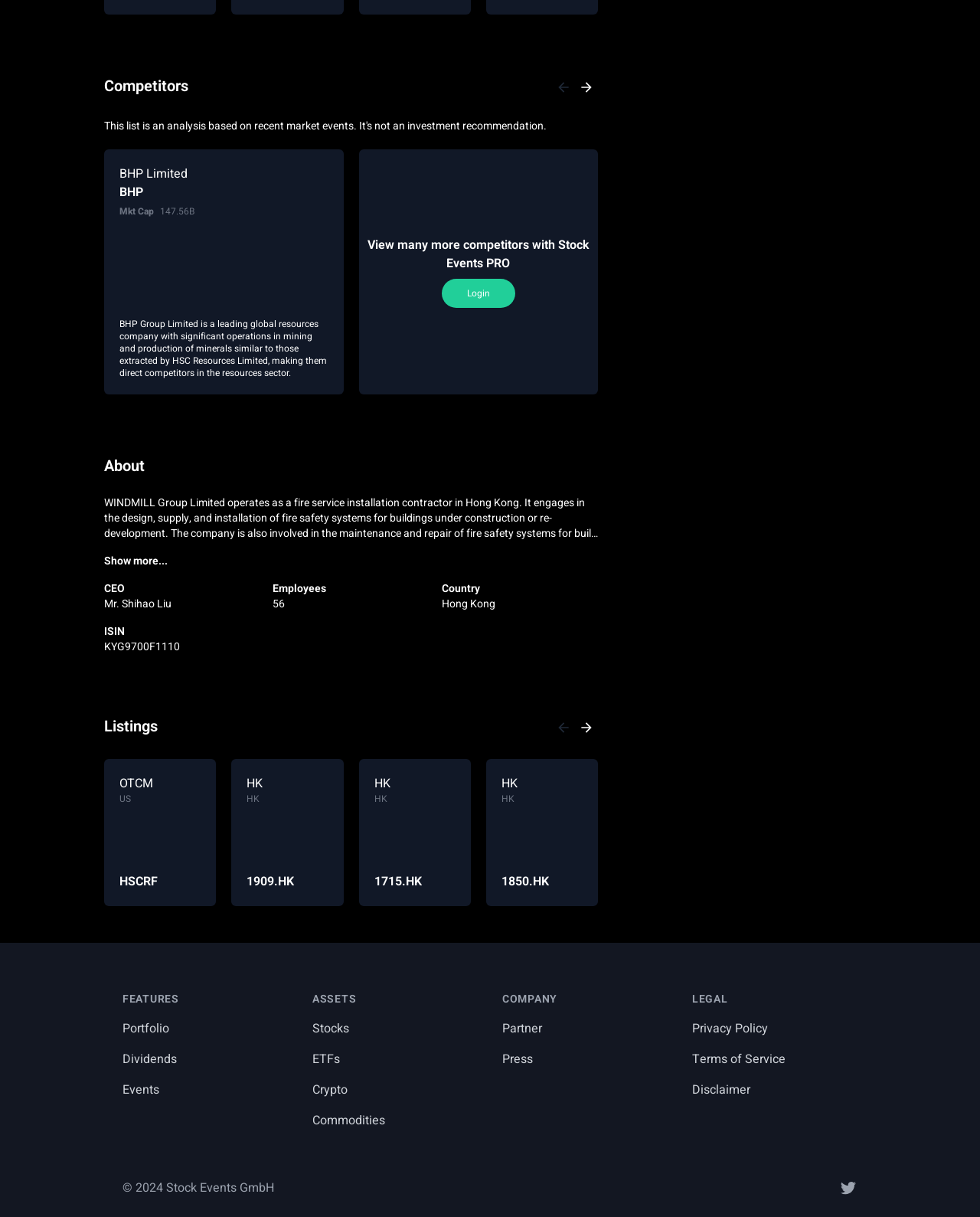What is the ISIN of WINDMILL Group Limited?
Please respond to the question with a detailed and informative answer.

The answer can be found in the StaticText 'ISIN' and 'KYG9700F1110' which are located near each other, indicating that KYG9700F1110 is the ISIN of WINDMILL Group Limited.